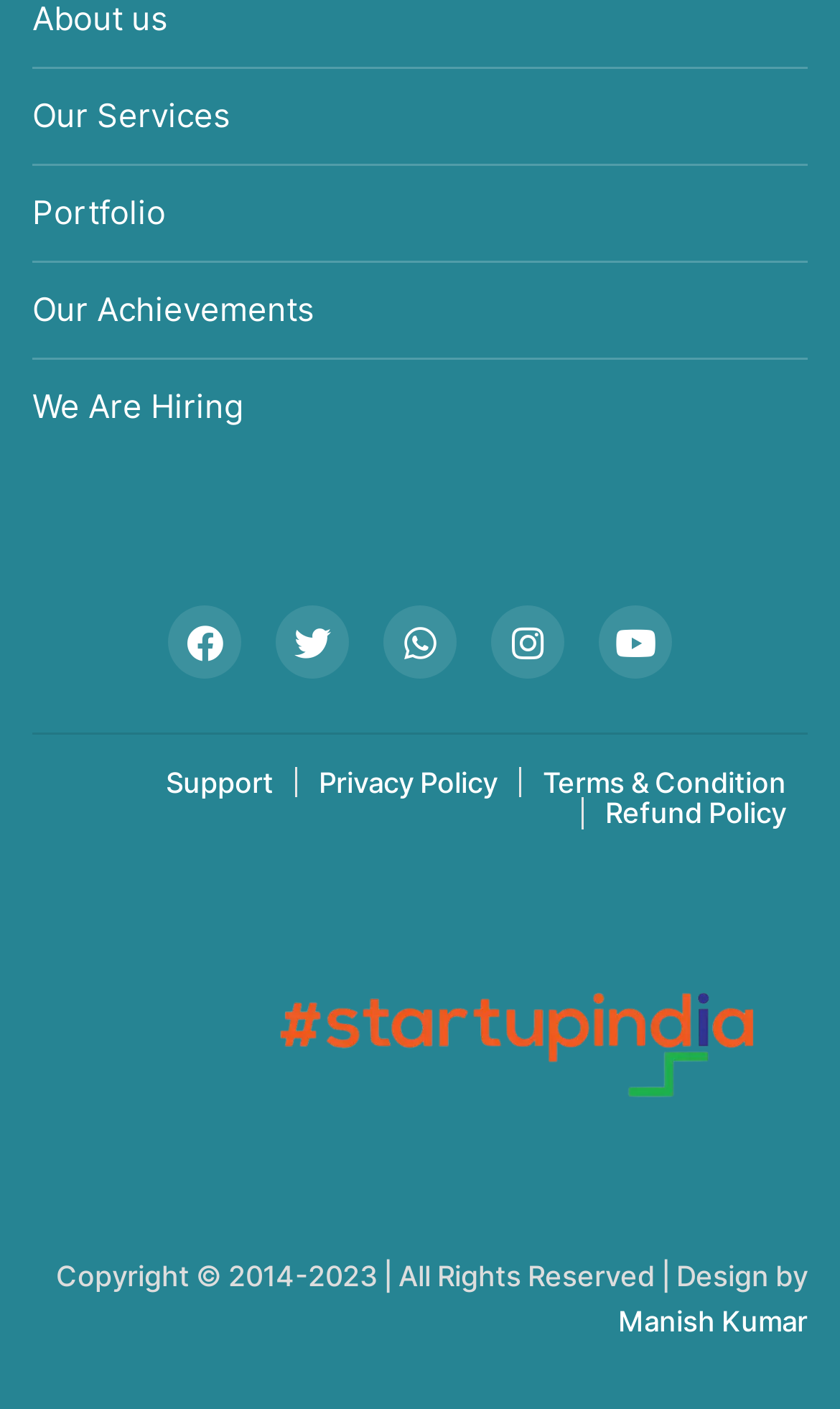Using the provided element description "Manish Kumar", determine the bounding box coordinates of the UI element.

[0.736, 0.924, 0.962, 0.949]